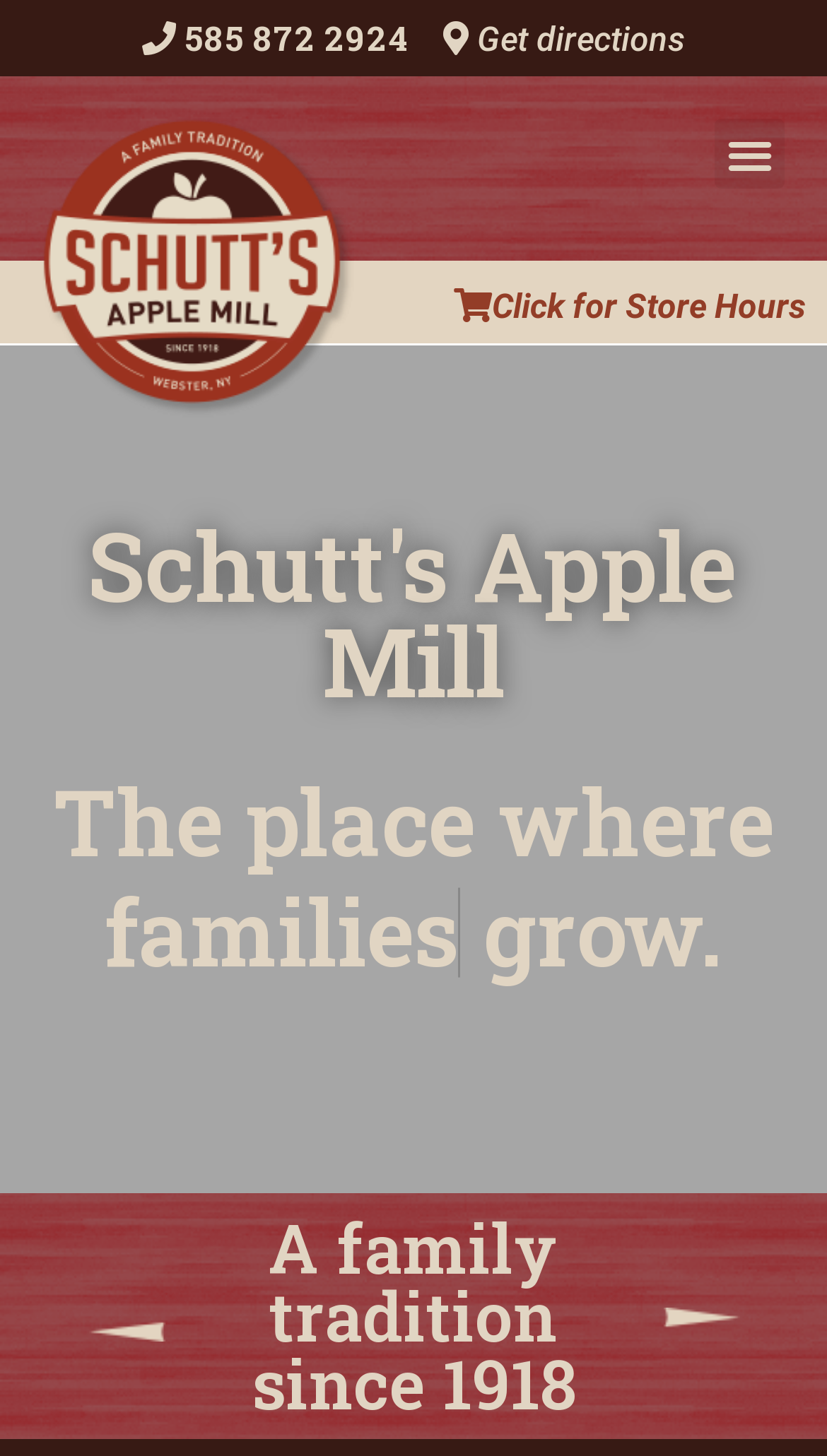Deliver a detailed narrative of the webpage's visual and textual elements.

The webpage is about Schutt's Apple Mill, a family tradition since 1918. At the top left, there is a heading with the title "Schutt's Apple Mill". Below it, there is a subtitle "The place where families grow." which is centered on the page. 

On the top right, there are three links: a phone number link, a "Get directions" link, and a blank link. The phone number link is on the left, followed by a small gap, and then the "Get directions" link. The blank link is positioned above these two links. 

Next to the phone number link, there is a menu toggle button. When clicked, it expands to show the menu. 

Below the title and subtitle, there is a link to "Click for Store Hours" which is centered on the page. 

At the bottom left, there is a small image, and at the bottom right, there is a larger image. 

Finally, at the very bottom, there is a heading that reads "A family tradition since 1918".